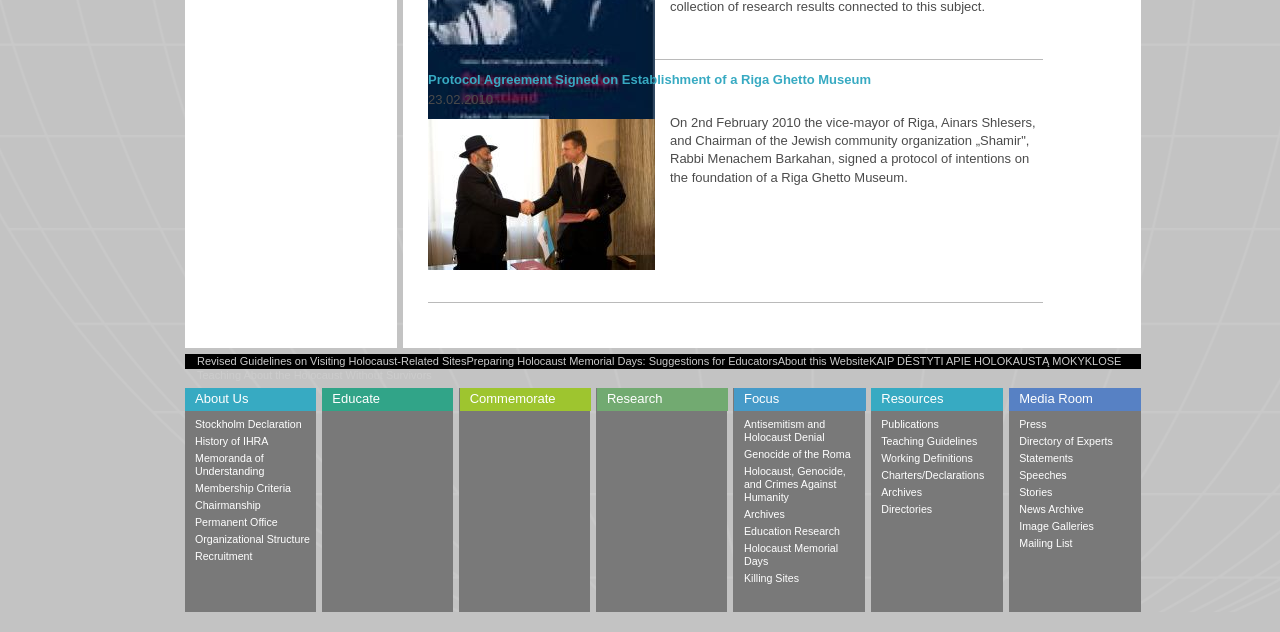Find the bounding box coordinates for the area you need to click to carry out the instruction: "Learn about the history of IHRA". The coordinates should be four float numbers between 0 and 1, indicated as [left, top, right, bottom].

[0.149, 0.688, 0.247, 0.708]